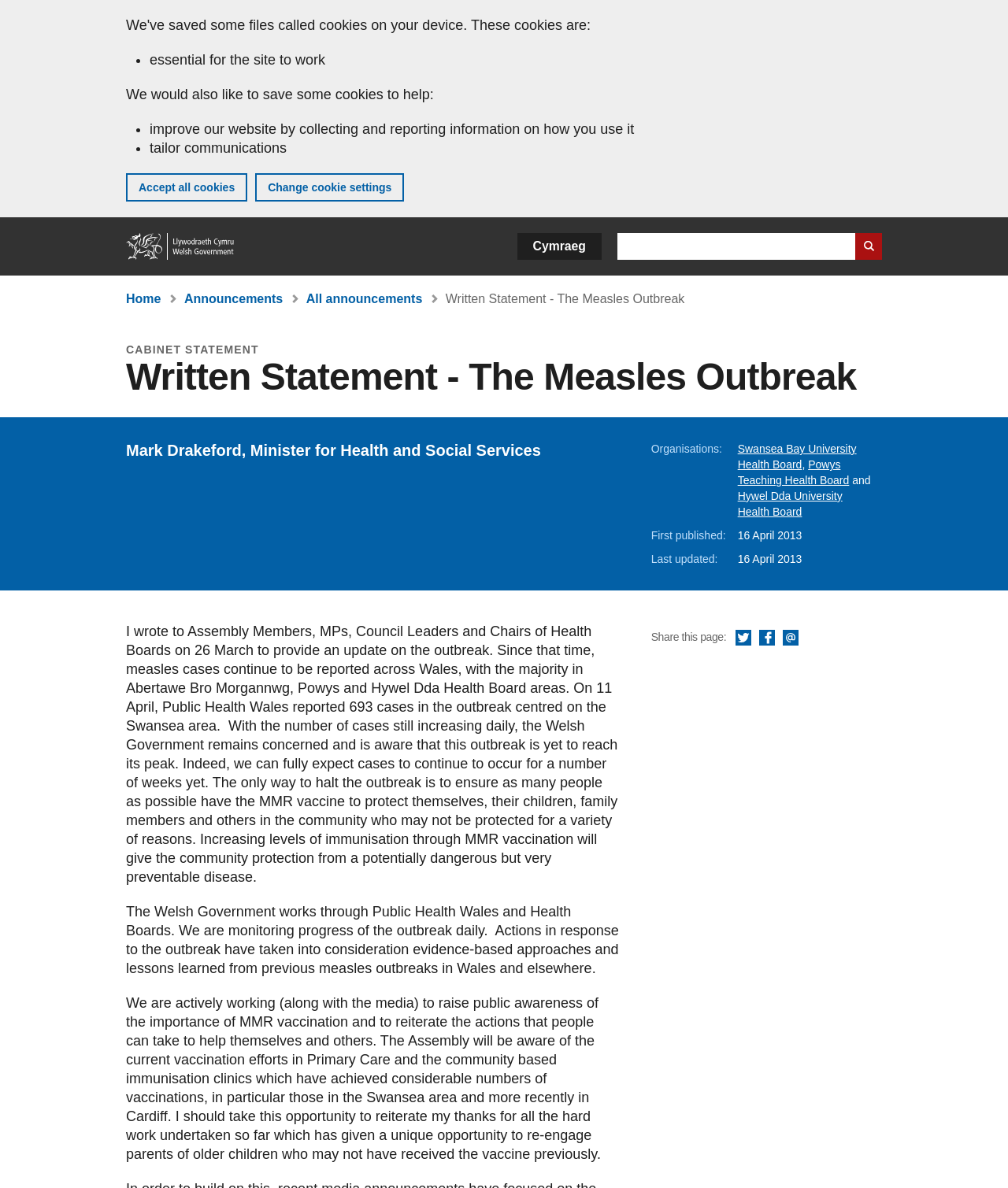Please specify the bounding box coordinates of the region to click in order to perform the following instruction: "Share this page via Twitter".

[0.73, 0.53, 0.746, 0.545]